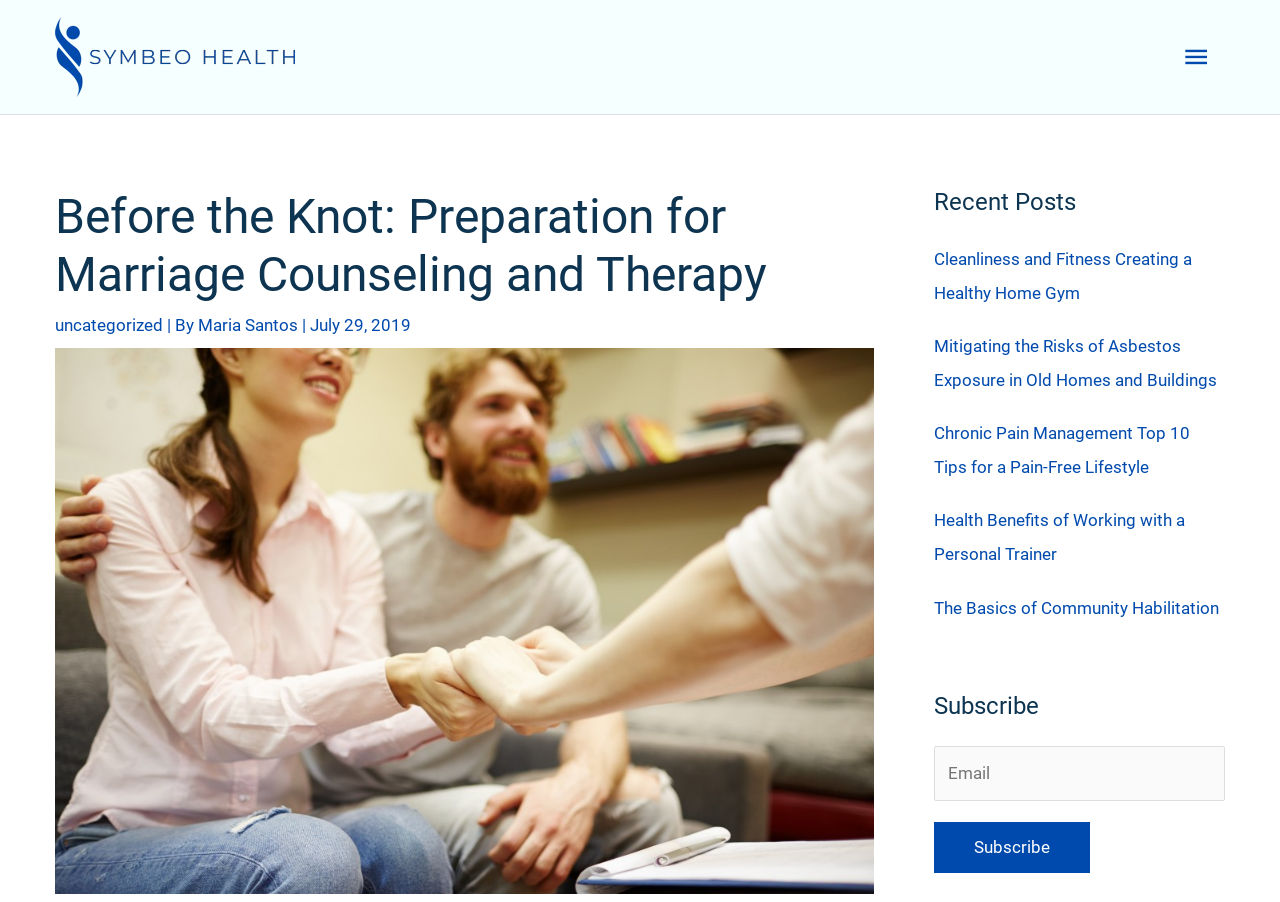What is the image above the main article?
Using the picture, provide a one-word or short phrase answer.

Couple at therapy session